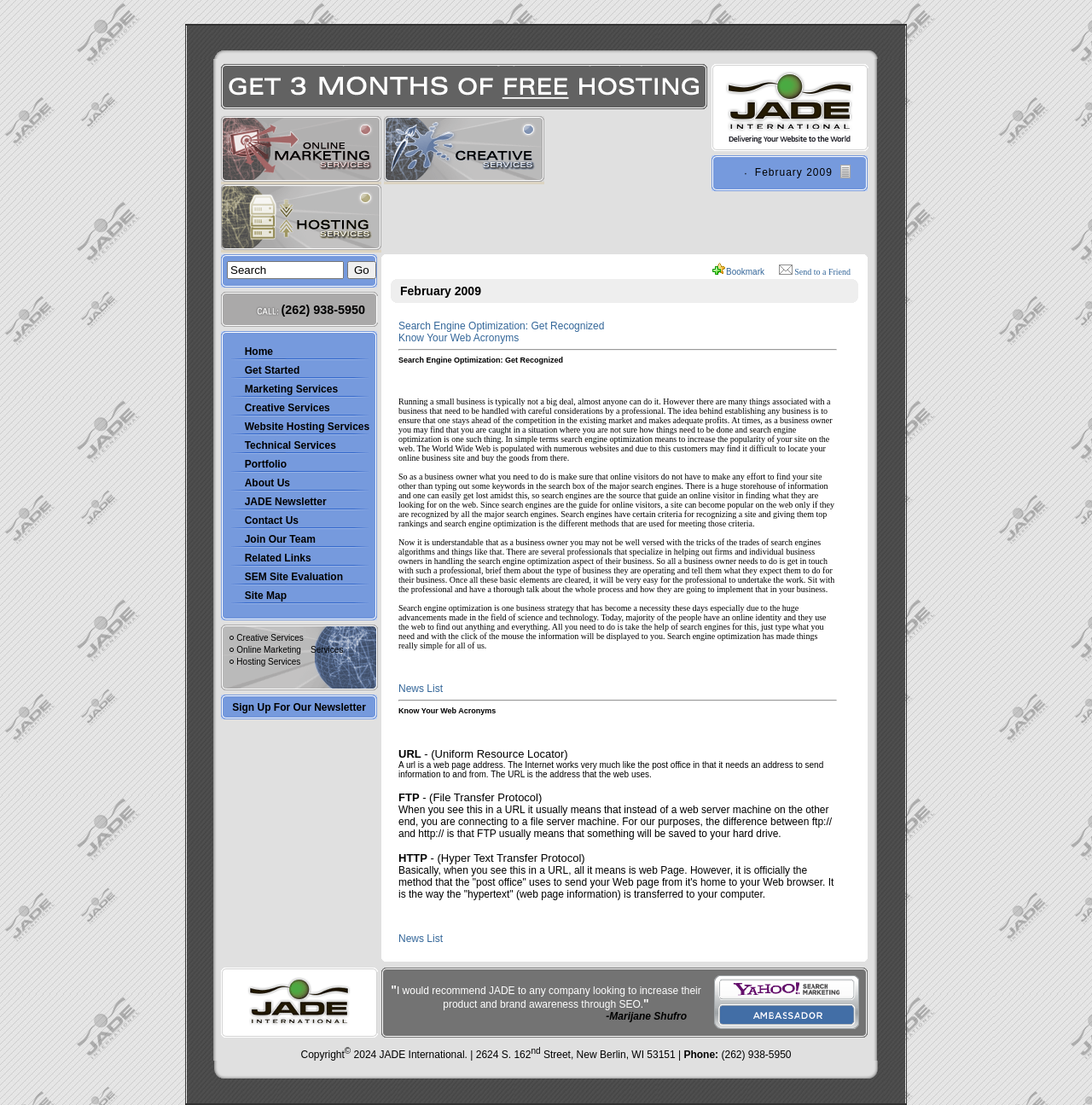Determine the bounding box coordinates of the clickable element to achieve the following action: 'Contact using phone number'. Provide the coordinates as four float values between 0 and 1, formatted as [left, top, right, bottom].

[0.257, 0.27, 0.342, 0.29]